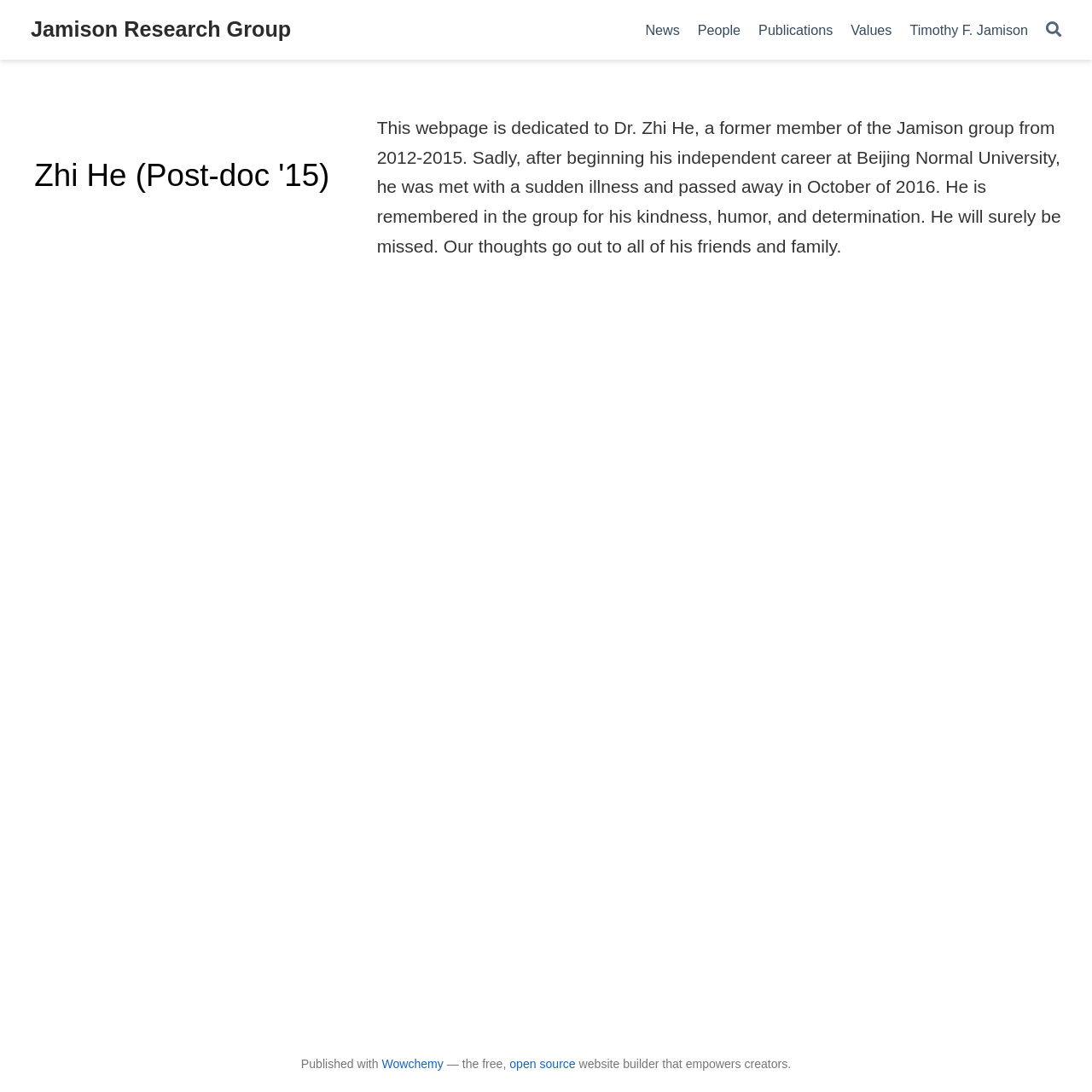Answer the question below using just one word or a short phrase: 
What is the name of the research group?

Jamison Research Group